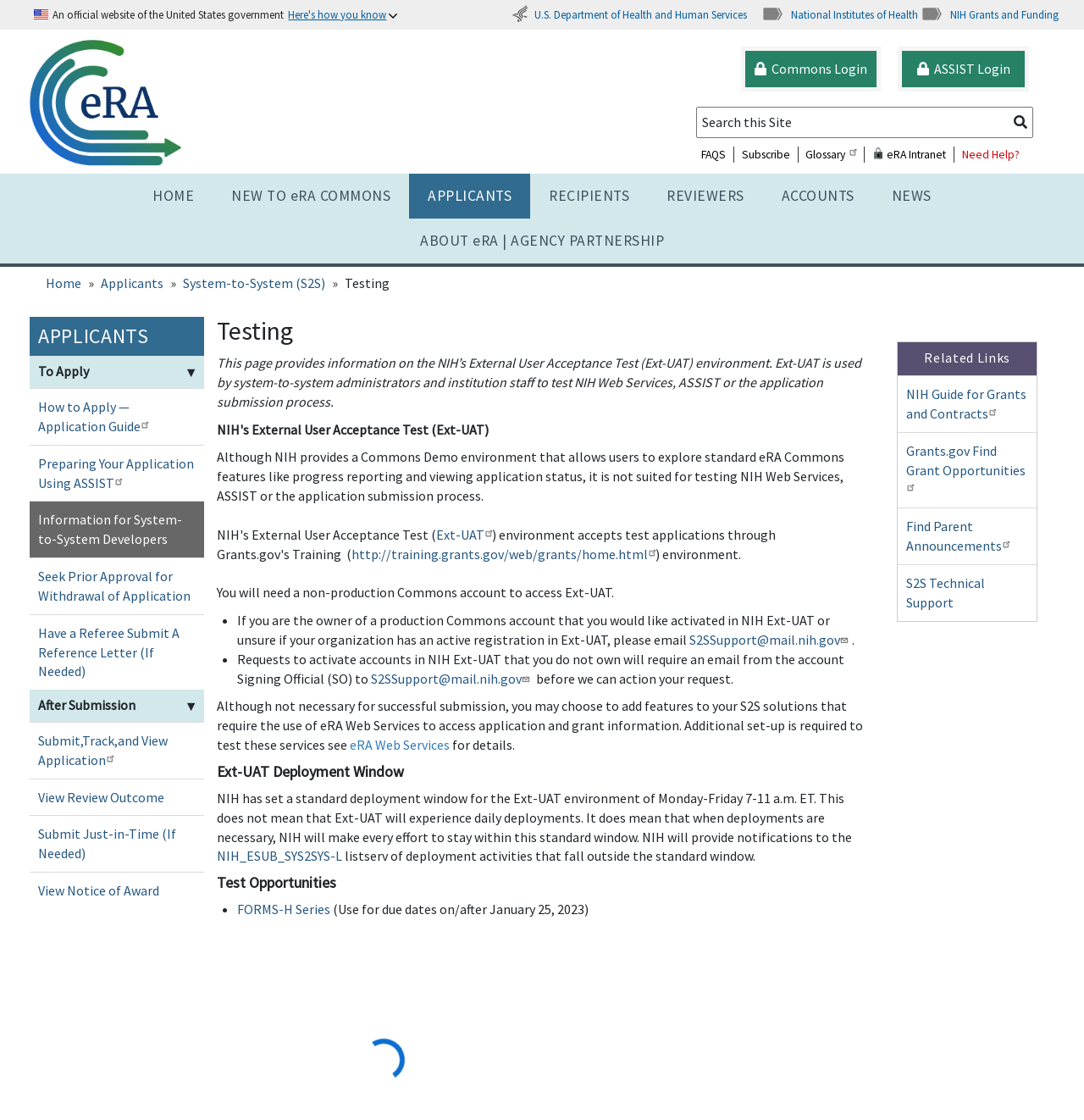Generate a comprehensive caption for the webpage you are viewing.

This webpage is about the National Institutes of Health's (NIH) External User Acceptance Test (Ext-UAT) environment, which is used by system-to-system administrators and institution staff to test NIH Web Services, ASSIST, or the application submission process. 

At the top of the page, there is a USA flag image and a link to skip to the main content. Below that, there is a static text stating that this is an official website of the United States government. 

On the top-right corner, there are links to the U.S. Department of Health and Human Services, National Institutes of Health, and NIH Grants and Funding. Next to these links, there is an era logo image and a link to Commons Login and ASSIST Login.

Below the top section, there is a search box with a label "Search this Site" and several links to FAQs, Subscribe, Glossary, eRA Intranet, and Need Help?. 

The main content of the page is divided into several sections. The first section has a heading "Home » Applicants » System-to-System (S2S) » Testing" and provides information on the testing environment. 

The second section has a heading "APPLICANTS" and provides information on how to apply, including links to external resources and guides. 

The third section has a heading "Testing" and provides detailed information on the Ext-UAT environment, including its purpose, how to access it, and what features are available for testing. 

There are also sections on Ext-UAT Deployment Window, which provides information on the standard deployment window for the Ext-UAT environment, and Test Opportunities, which lists available test opportunities.